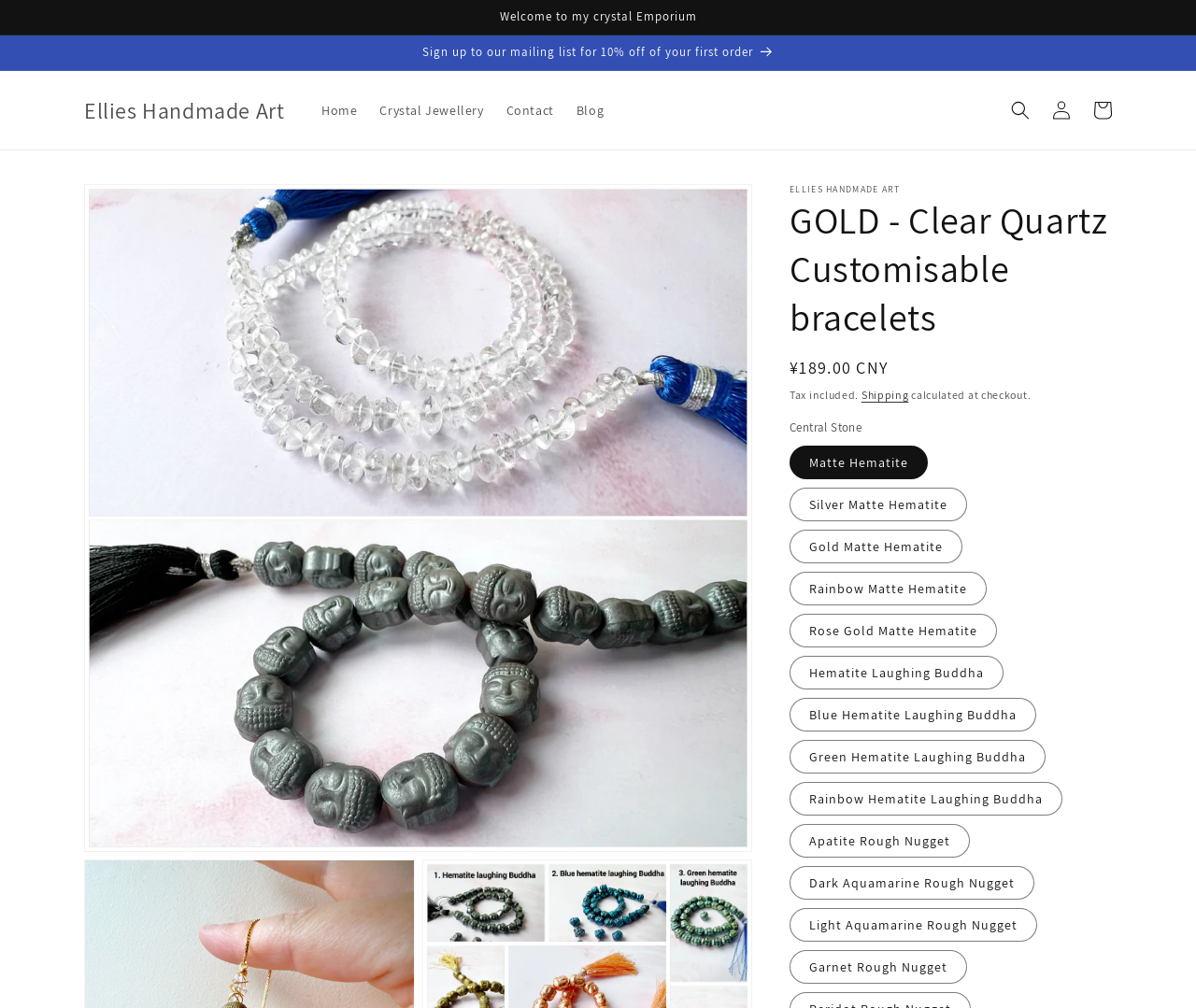Determine the coordinates of the bounding box for the clickable area needed to execute this instruction: "Search".

None